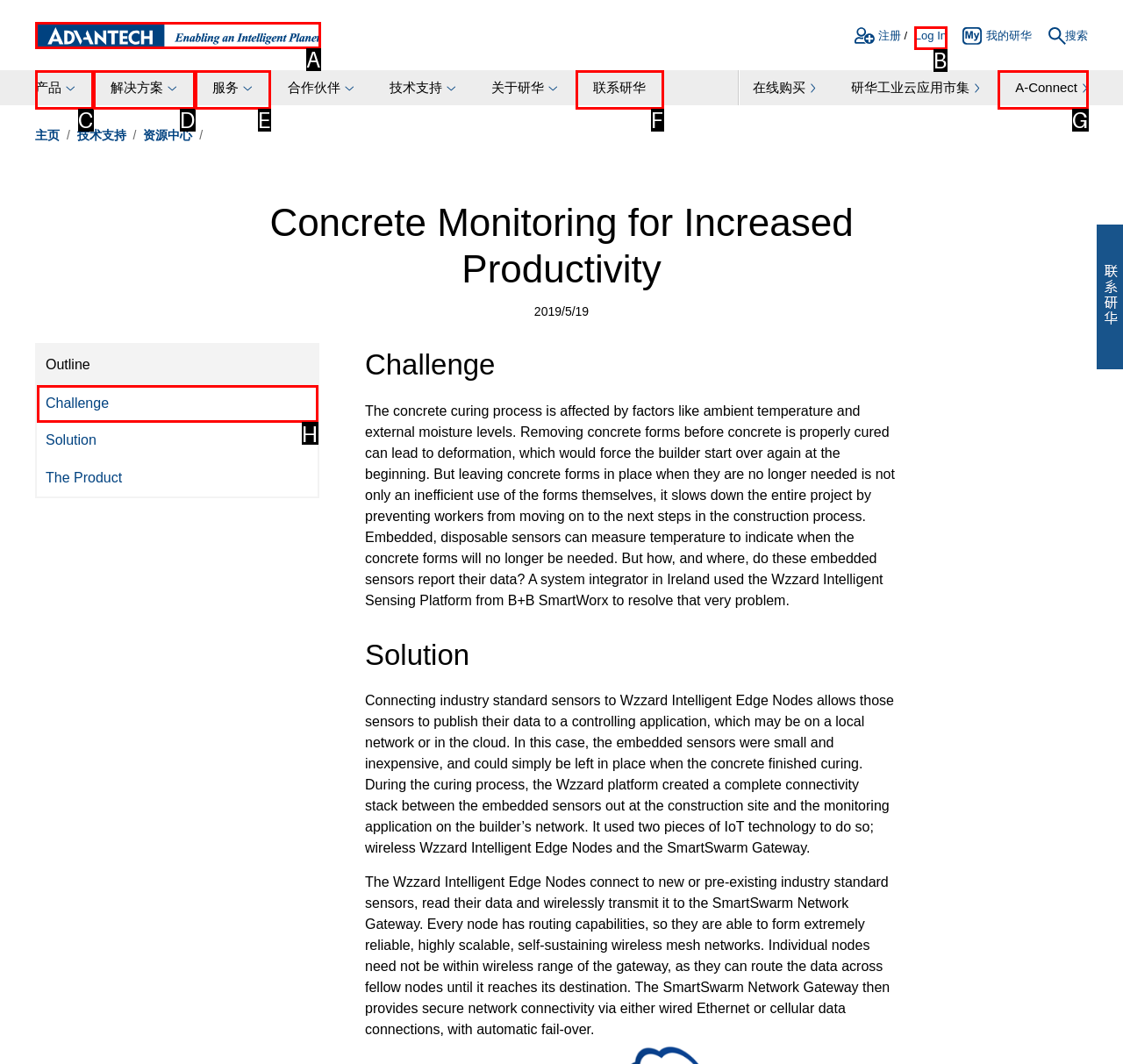Choose the letter of the option you need to click to view challenge. Answer with the letter only.

H